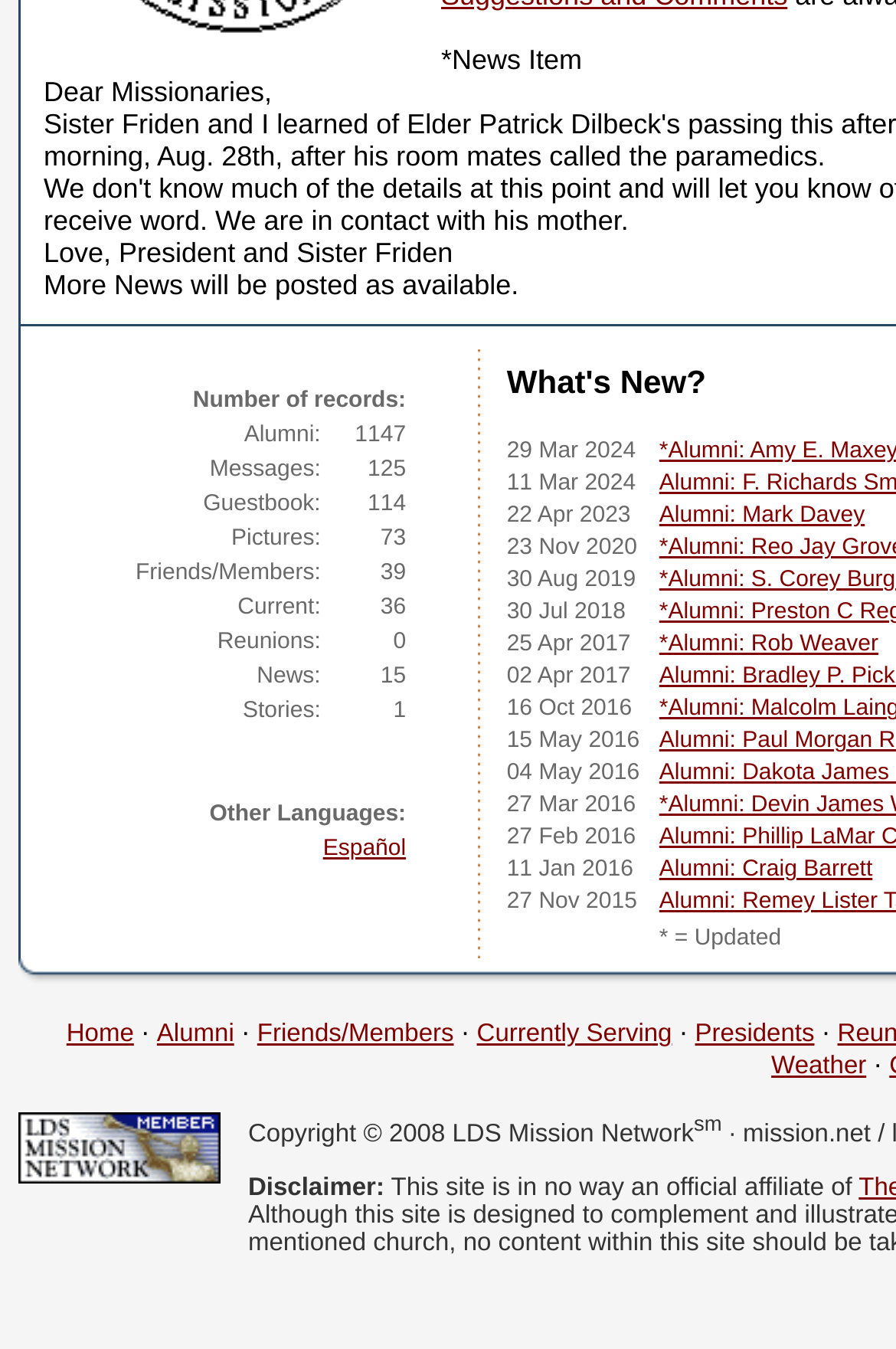For the element described, predict the bounding box coordinates as (top-left x, top-left y, bottom-right x, bottom-right y). All values should be between 0 and 1. Element description: Alumni

[0.175, 0.756, 0.261, 0.777]